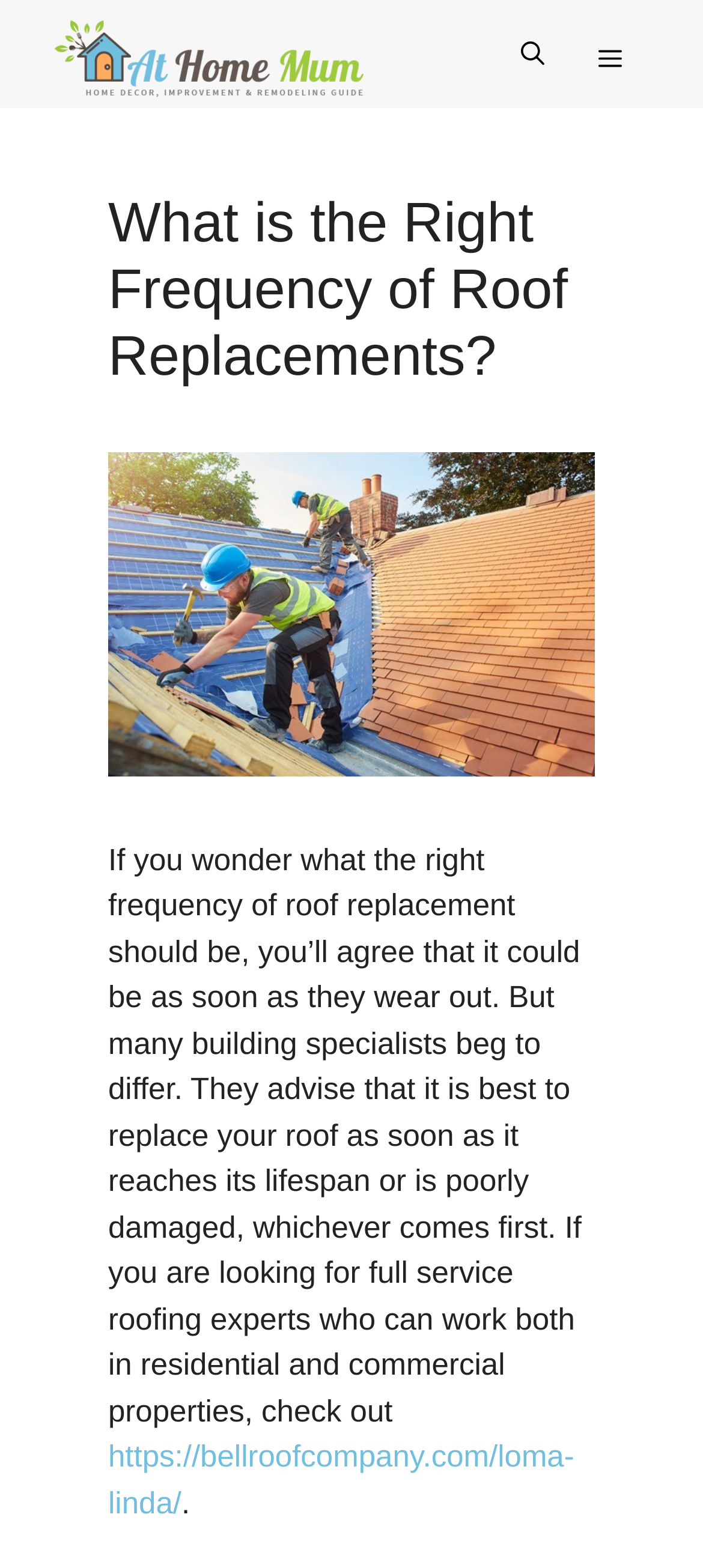What type of properties do the full service roofing experts work with?
By examining the image, provide a one-word or phrase answer.

Residential and commercial